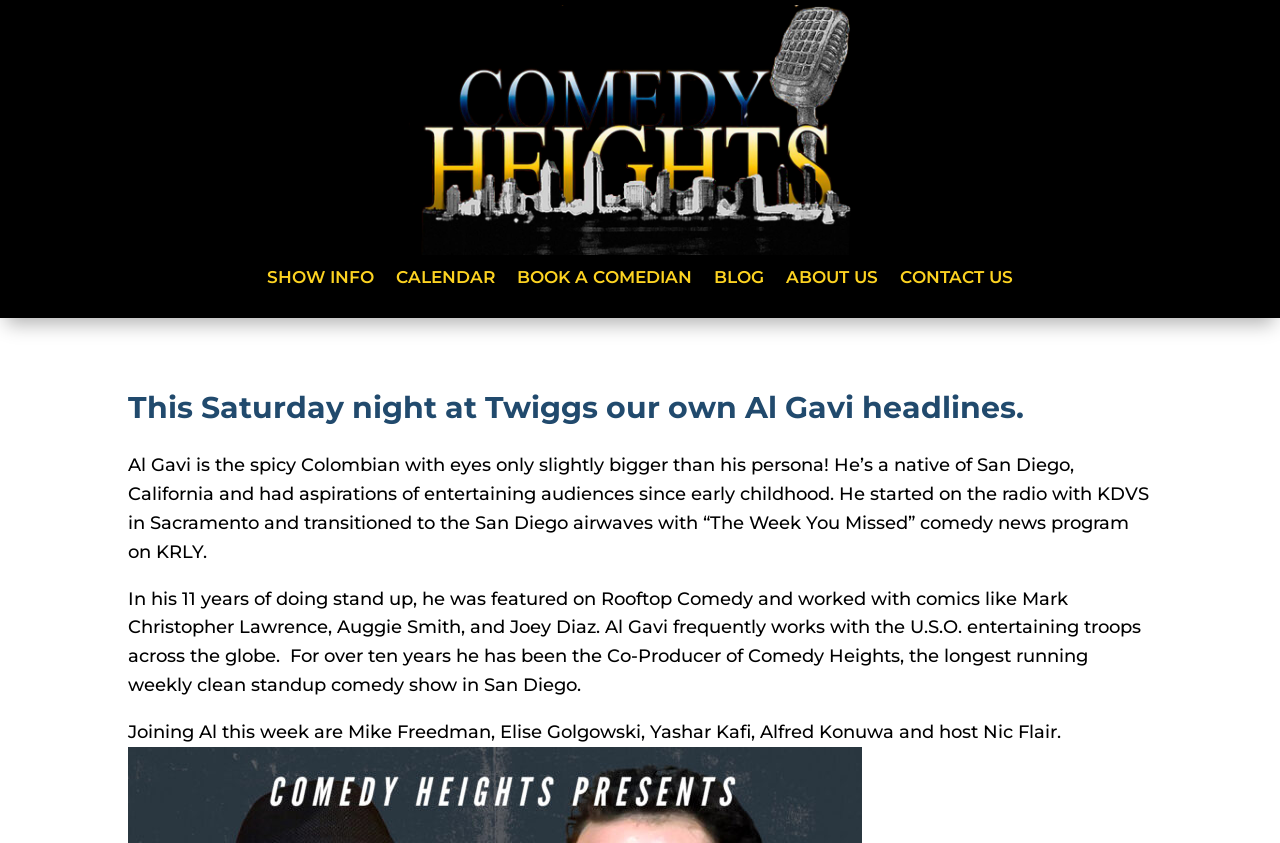Given the description "About Us", provide the bounding box coordinates of the corresponding UI element.

[0.614, 0.32, 0.686, 0.346]